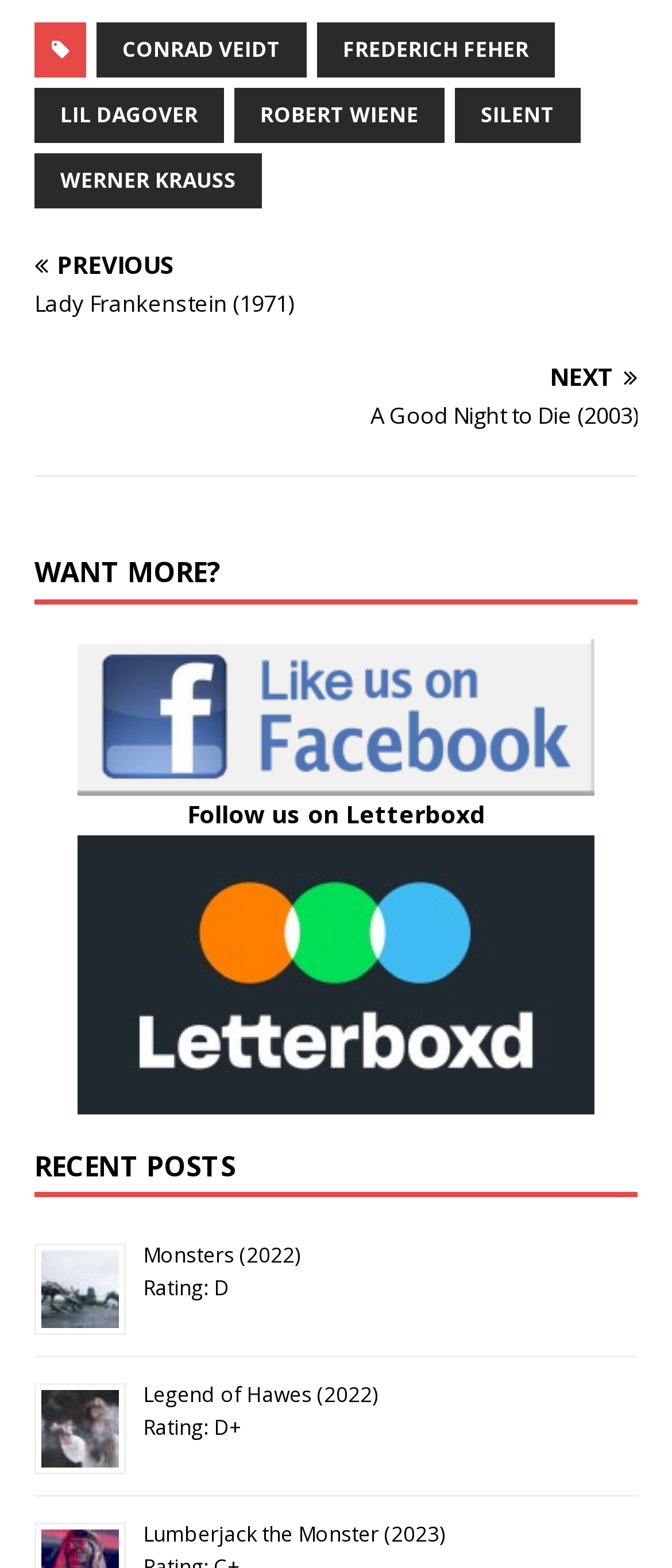Please respond to the question using a single word or phrase:
What is the rating of the movie 'Legend of Hawes (2022)'?

D+